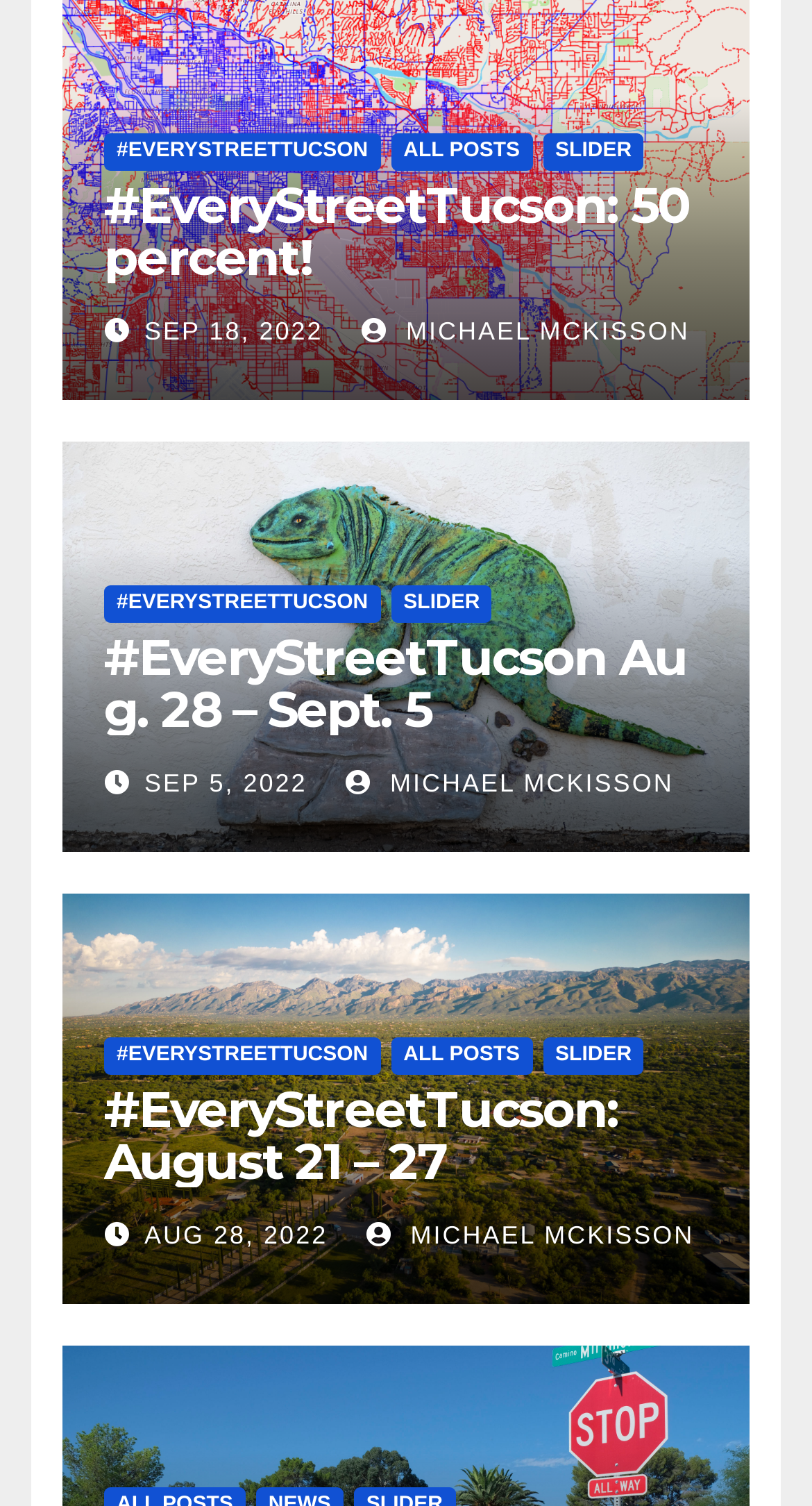Determine the bounding box coordinates of the region that needs to be clicked to achieve the task: "go to all posts".

[0.481, 0.089, 0.656, 0.114]